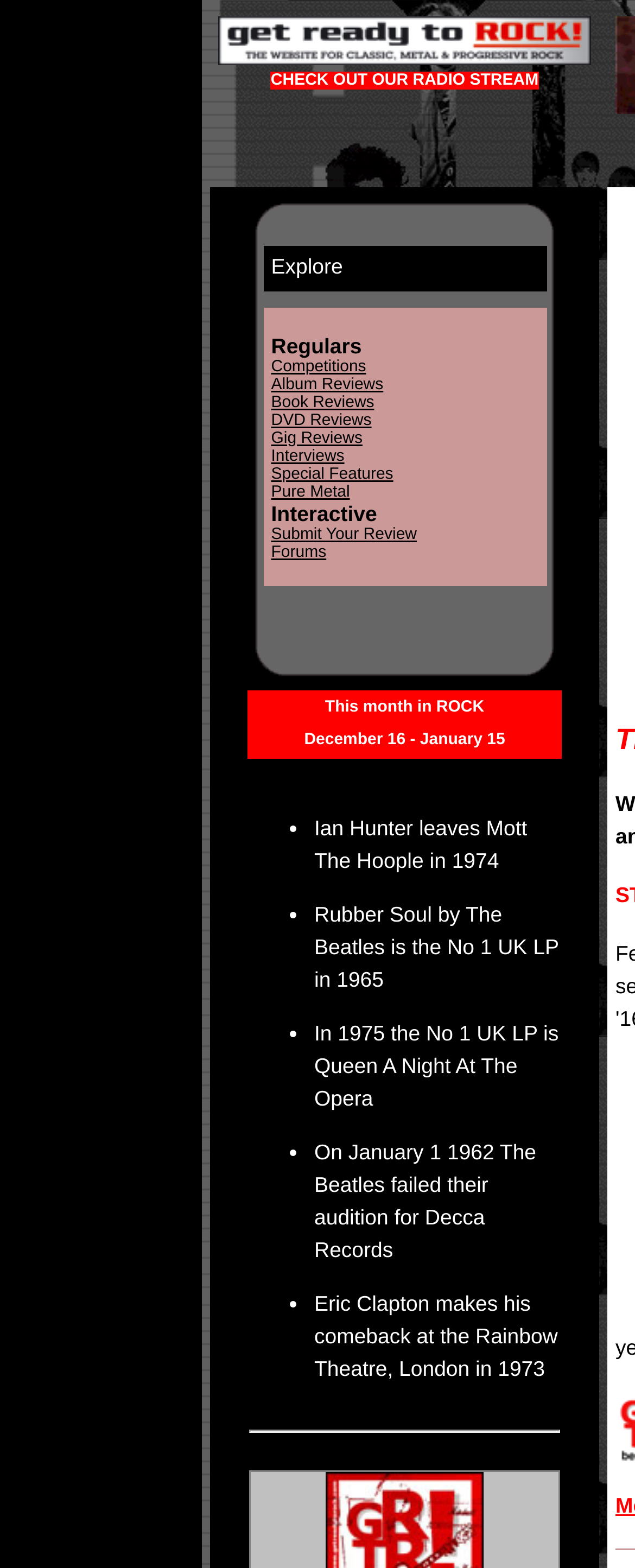Determine the bounding box for the UI element as described: "Competitions". The coordinates should be represented as four float numbers between 0 and 1, formatted as [left, top, right, bottom].

[0.427, 0.217, 0.577, 0.239]